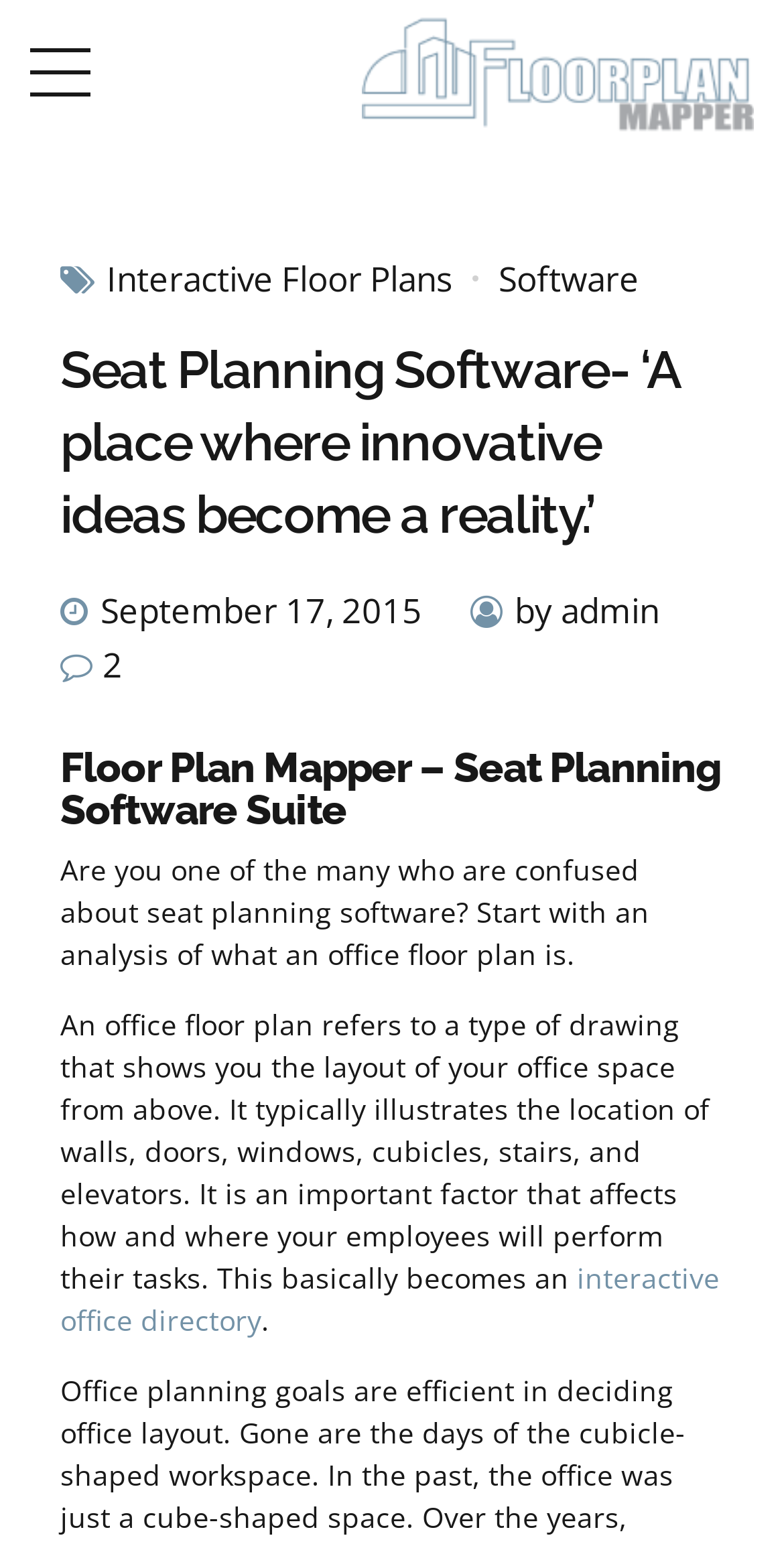Please analyze the image and provide a thorough answer to the question:
What is the date mentioned on the page?

The date 'September 17, 2015' is mentioned in the text 'September 17, 2015' which is located below the header section.